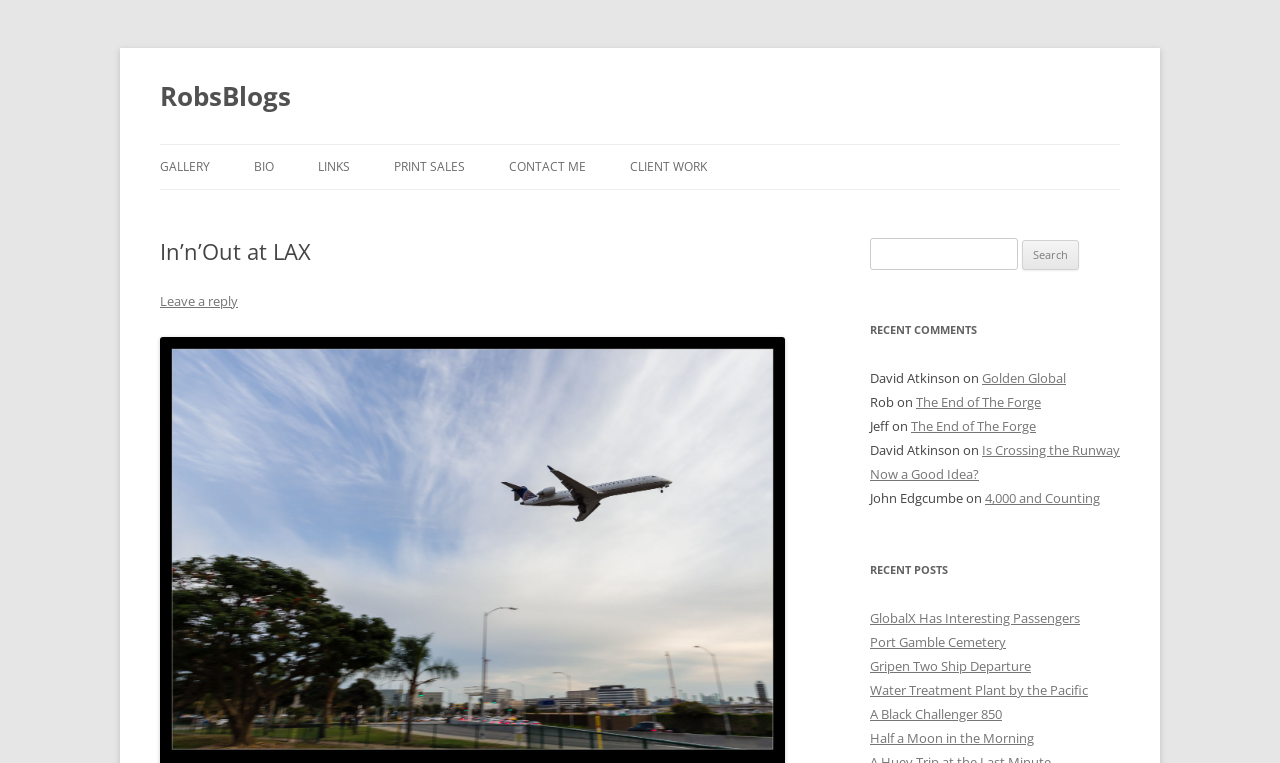What is the purpose of the textbox in the search section?
Provide a short answer using one word or a brief phrase based on the image.

Search for: